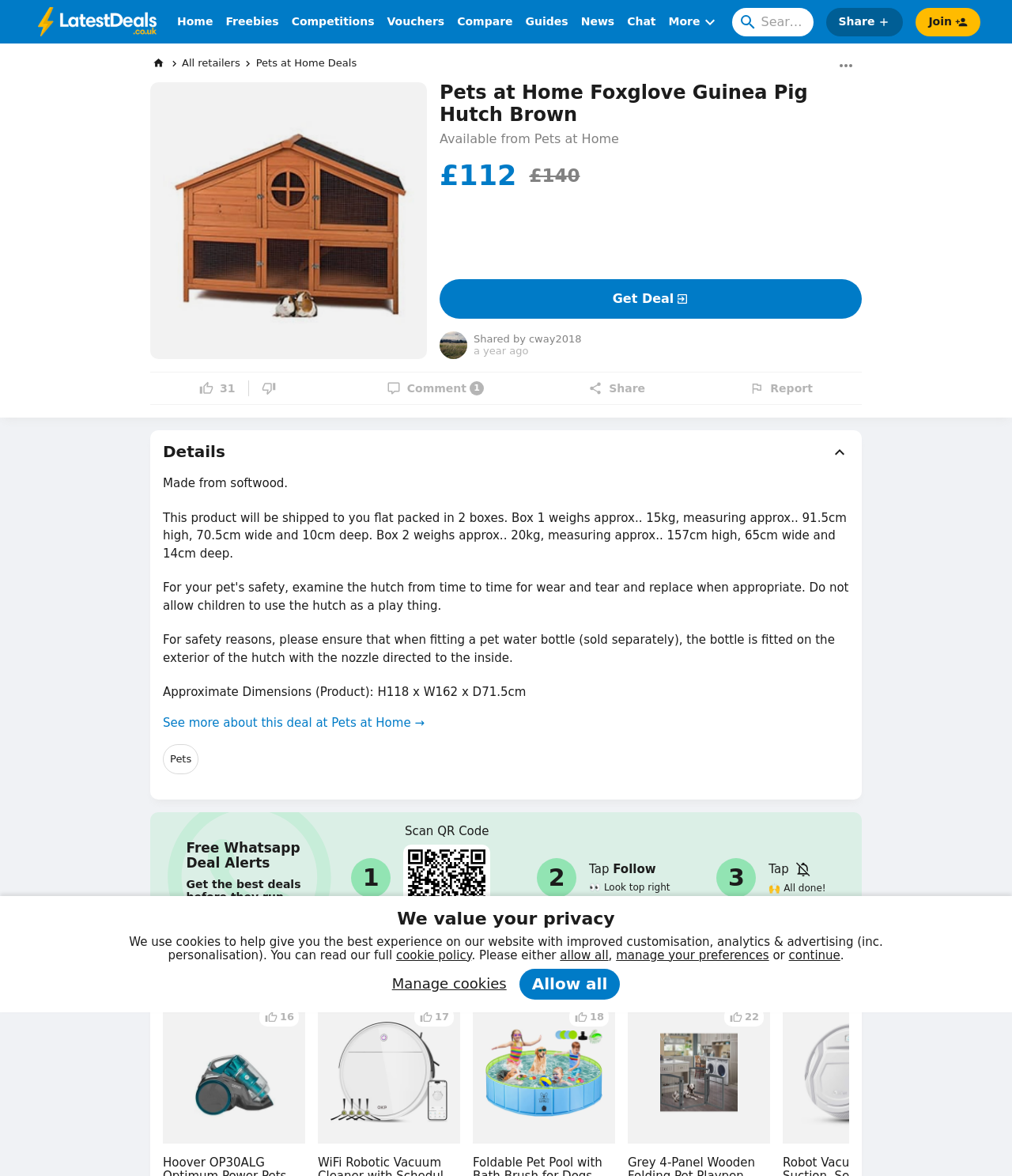Determine the bounding box coordinates for the area you should click to complete the following instruction: "Click on the 'Get Deal' button".

[0.434, 0.238, 0.852, 0.271]